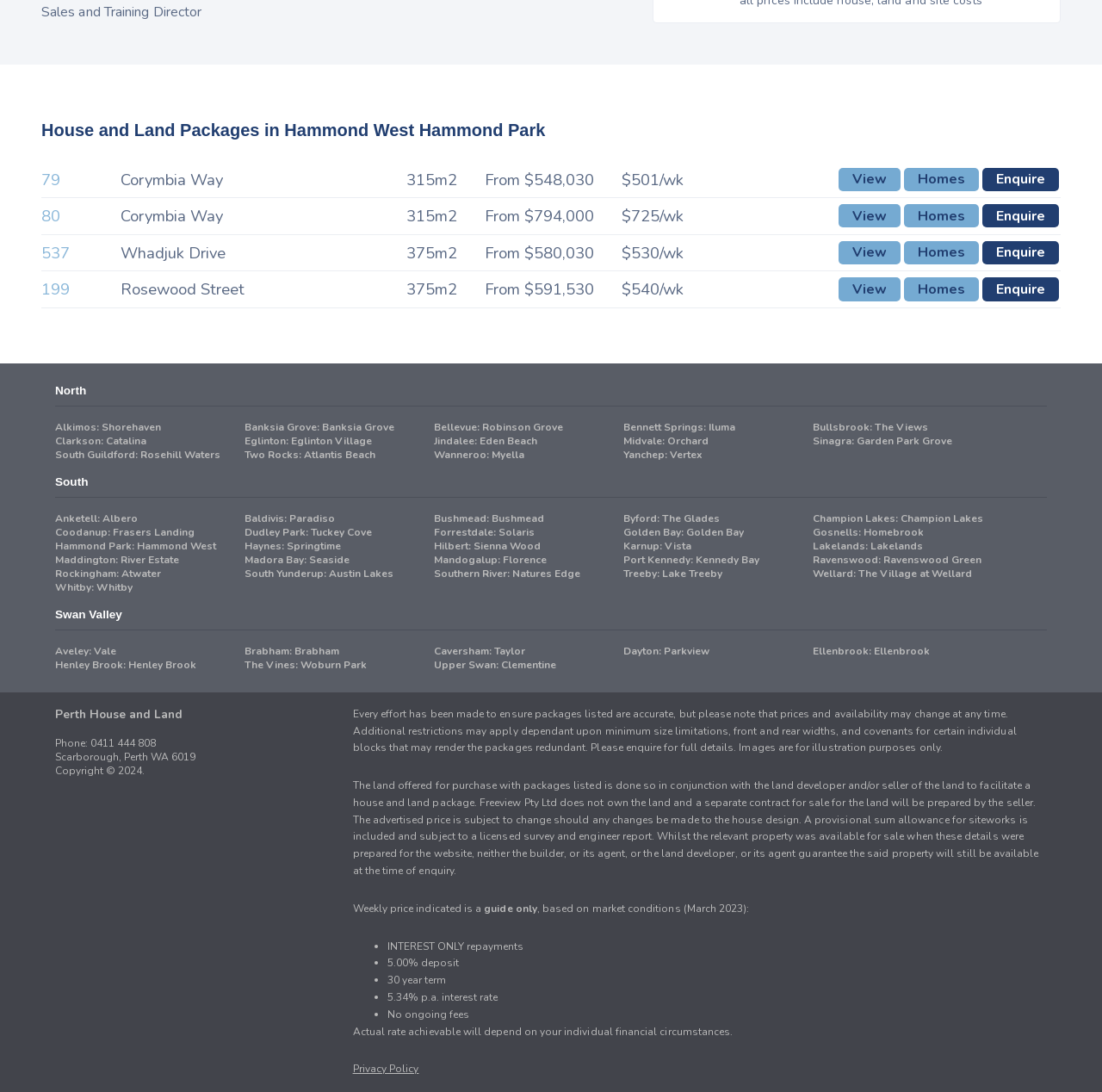Determine the bounding box coordinates of the UI element described by: "Coodanup: Frasers Landing".

[0.05, 0.481, 0.18, 0.493]